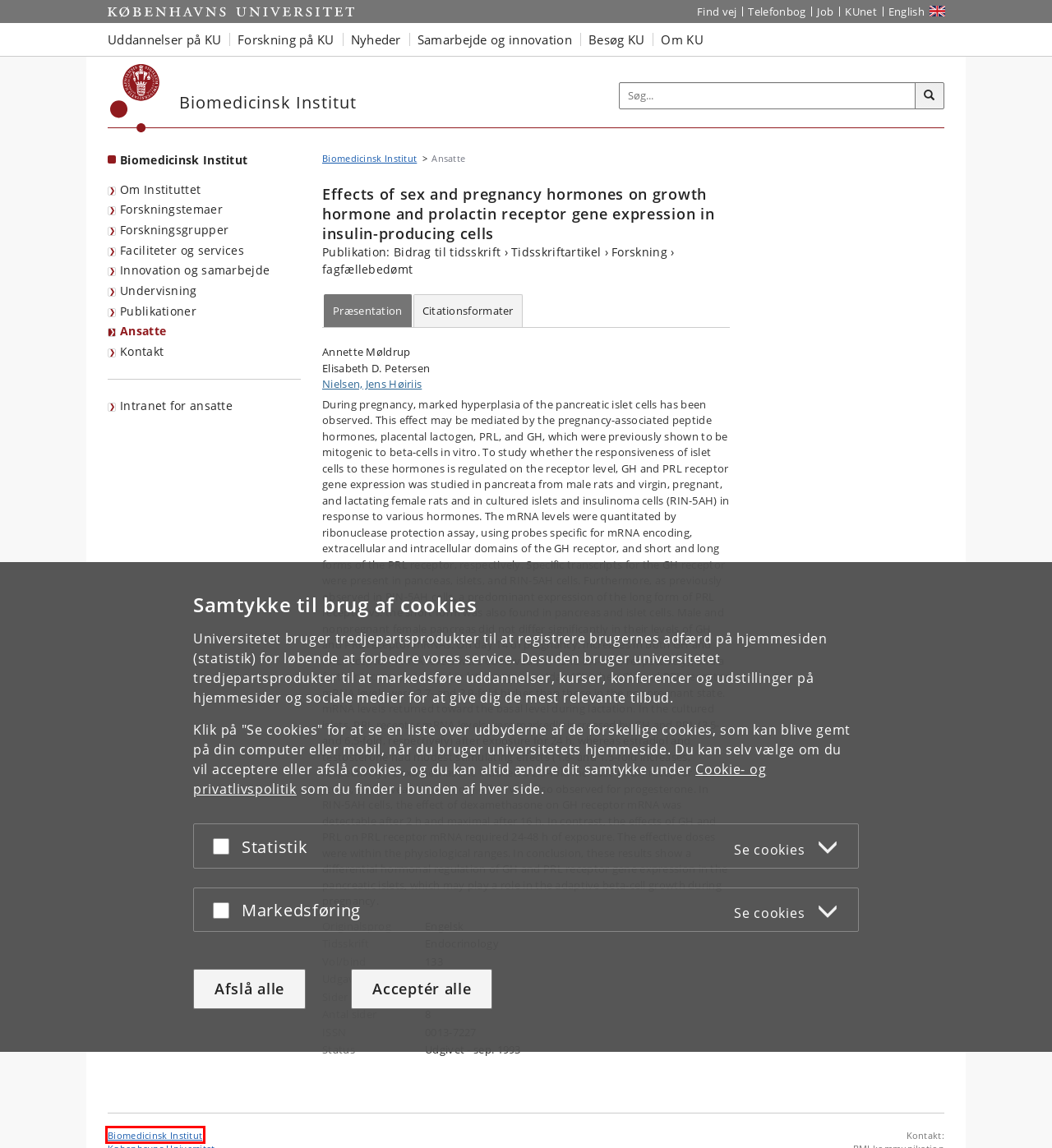With the provided screenshot showing a webpage and a red bounding box, determine which webpage description best fits the new page that appears after clicking the element inside the red box. Here are the options:
A. KU Alumne – Københavns Universitet
B. Studier på Københavns Universitet – Københavns Universitet
C. University of Copenhagen Archives - Futurity
D. Welcome to your Career Center | JobTeaser
E. Københavns Universitet – Københavns Universitet
F. Samarbejde – Københavns Universitet
G. Biomedicinsk Institut – Københavns Universitet
H. University of Copenhagen Online Courses | Coursera

G